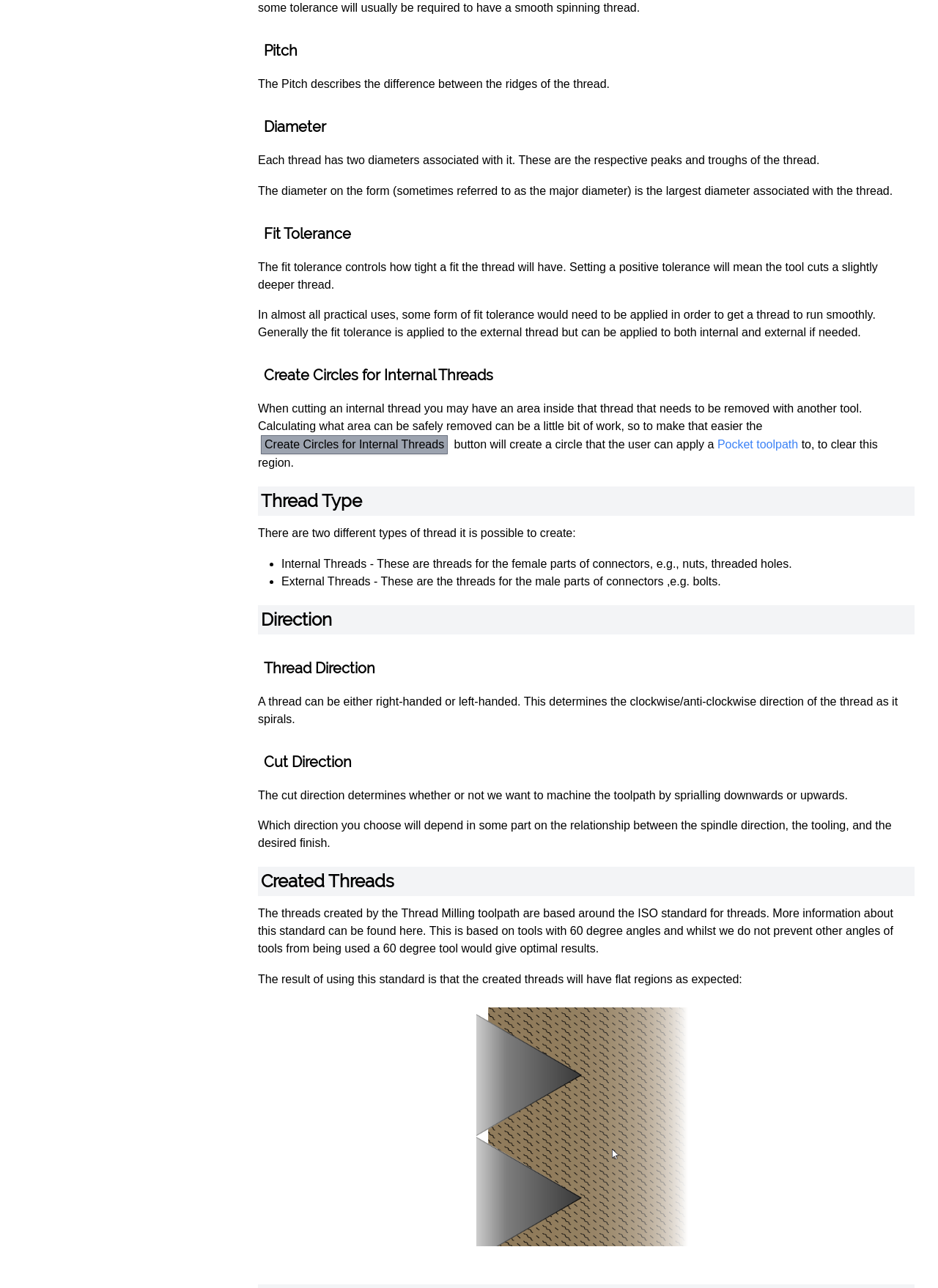Determine the bounding box coordinates of the clickable region to execute the instruction: "Click on 'Create Circles for Internal Threads'". The coordinates should be four float numbers between 0 and 1, denoted as [left, top, right, bottom].

[0.278, 0.338, 0.477, 0.353]